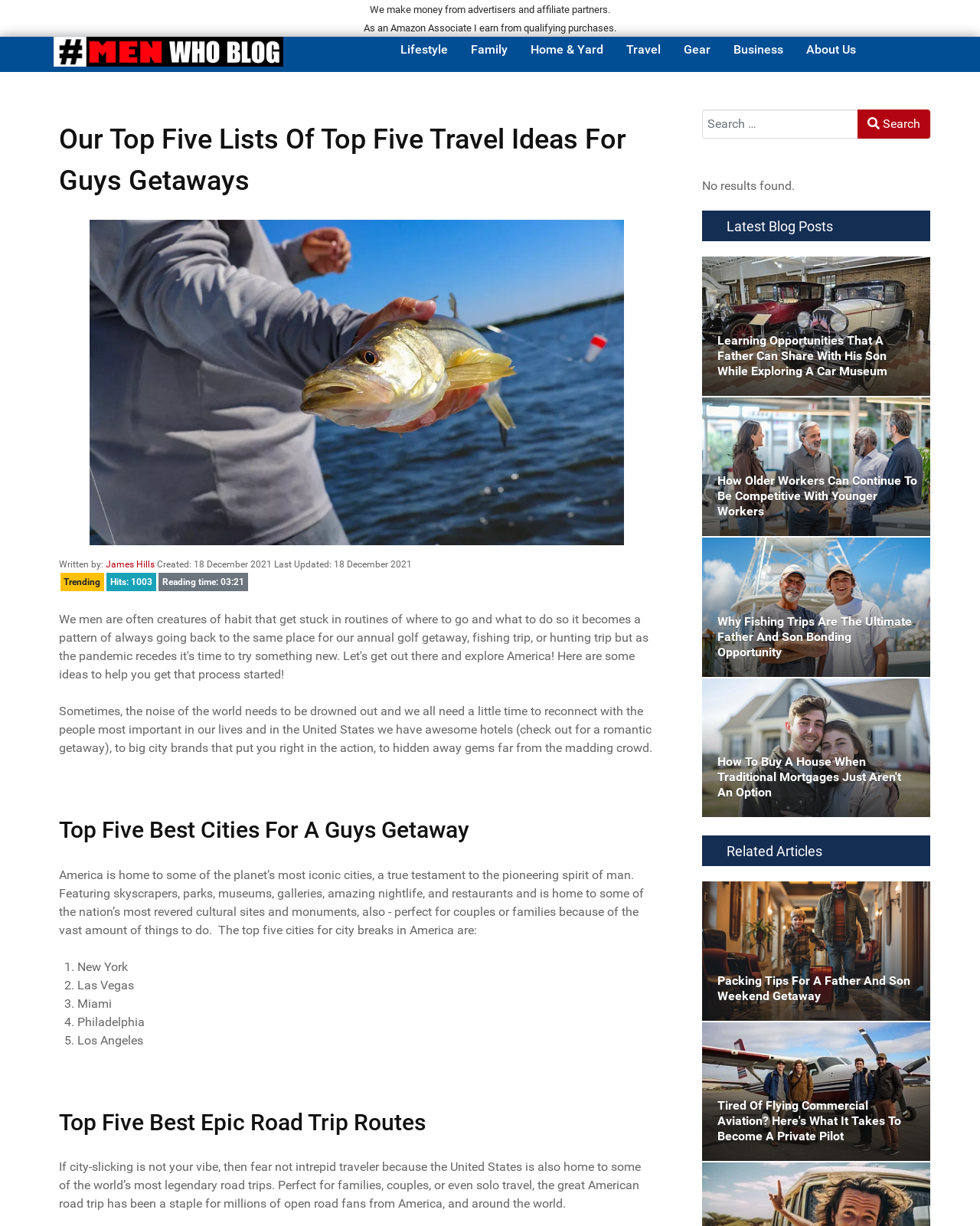Provide your answer in one word or a succinct phrase for the question: 
What is the author of the article?

James Hills